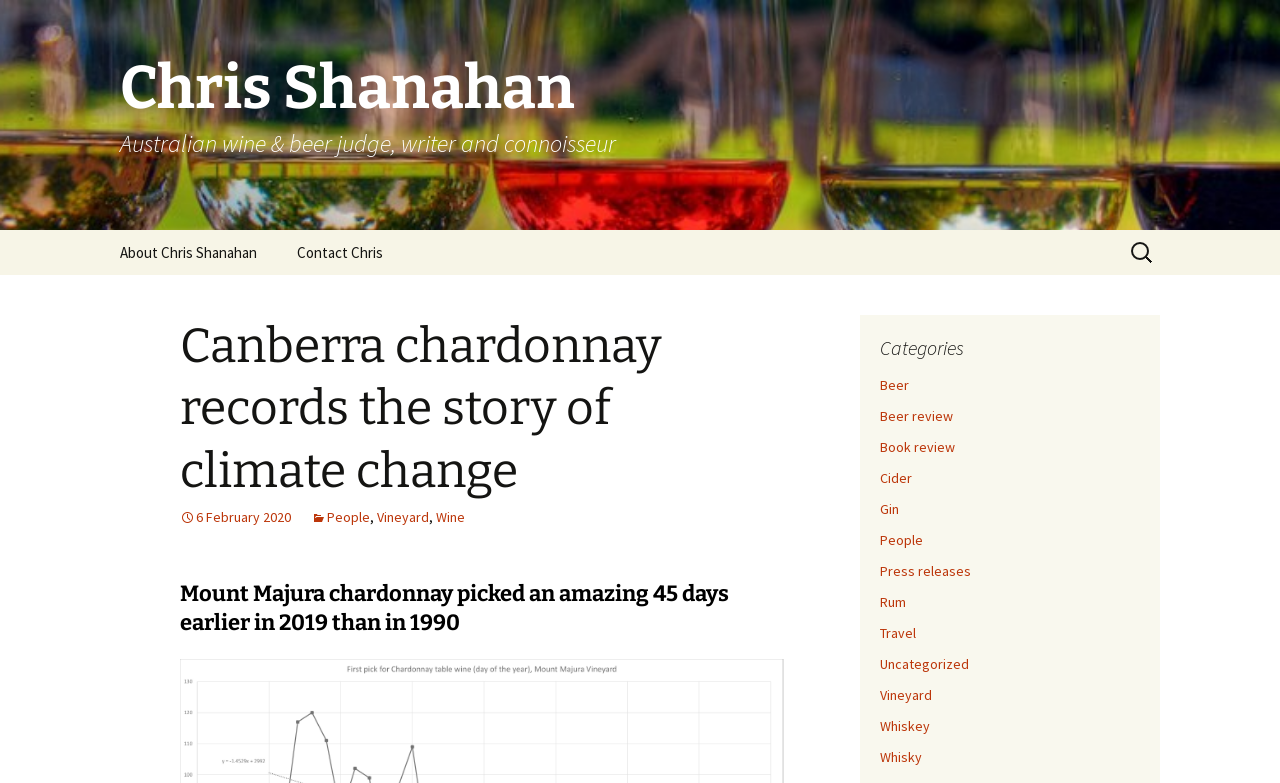Provide a single word or phrase answer to the question: 
How many categories are listed on the webpage?

14